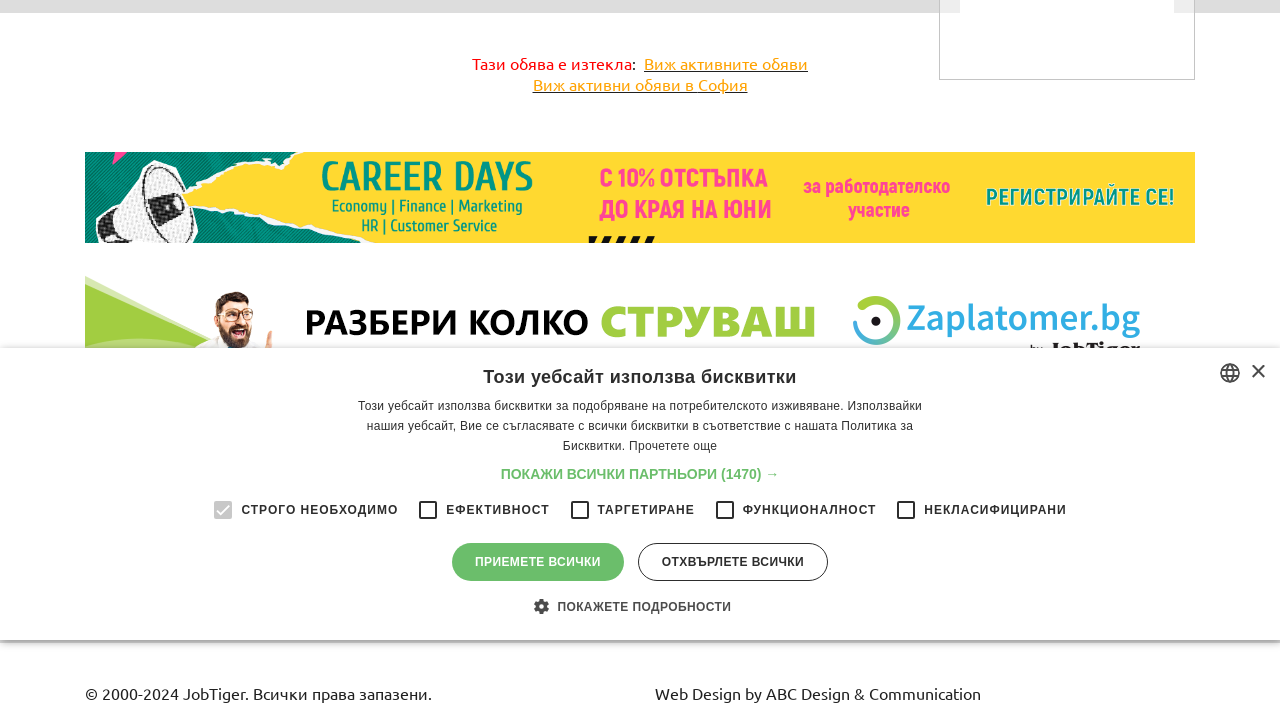Using the element description alt="ITCD 2024 Employers", predict the bounding box coordinates for the UI element. Provide the coordinates in (top-left x, top-left y, bottom-right x, bottom-right y) format with values ranging from 0 to 1.

[0.066, 0.263, 0.934, 0.291]